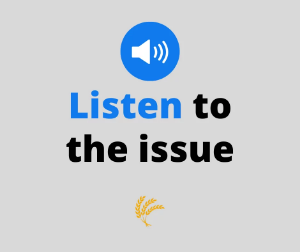Analyze the image and describe all key details you can observe.

The image features a visually engaging call-to-action graphic inviting viewers to "Listen to the Issue." Centered at the top is a blue circular icon depicting a speaker emitting sound waves, symbolizing audio content. Below this icon, the word "Listen" is highlighted in a bold blue font, while "to the issue" is presented in a larger, bold black typeface, emphasizing the focus on audio engagement. At the bottom, a subtle illustration of a grain sheaf adds a warm, organic touch, likely representing themes of community and connection. The overall design is clean and modern, set against a light gray background, creating a striking contrast that draws the viewer's attention and encourages them to explore the audio content further.